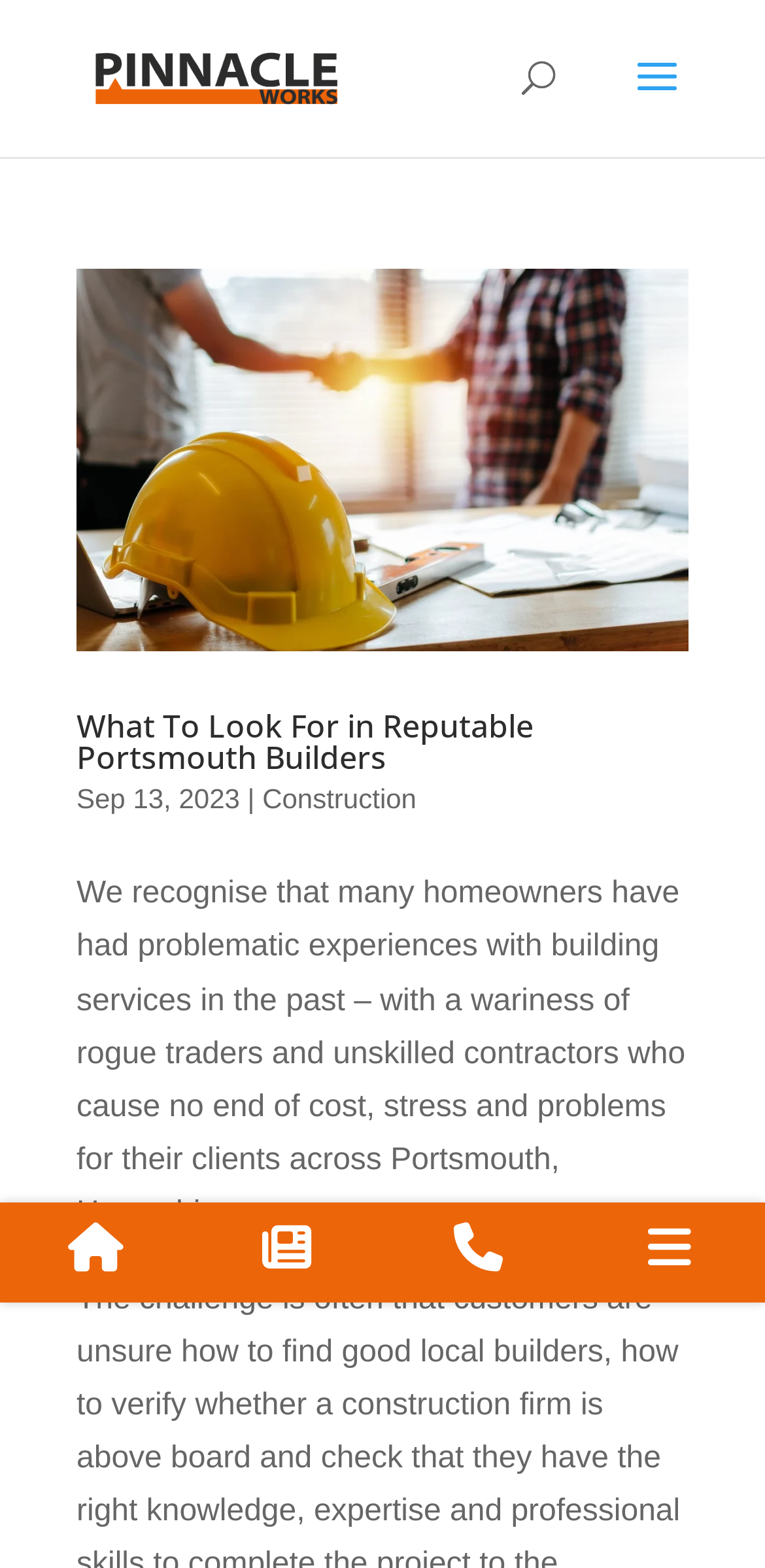Carefully examine the image and provide an in-depth answer to the question: What is the date of the latest article?

I looked for the date mentioned near the article heading and found 'Sep 13, 2023' which is likely the date of the latest article.